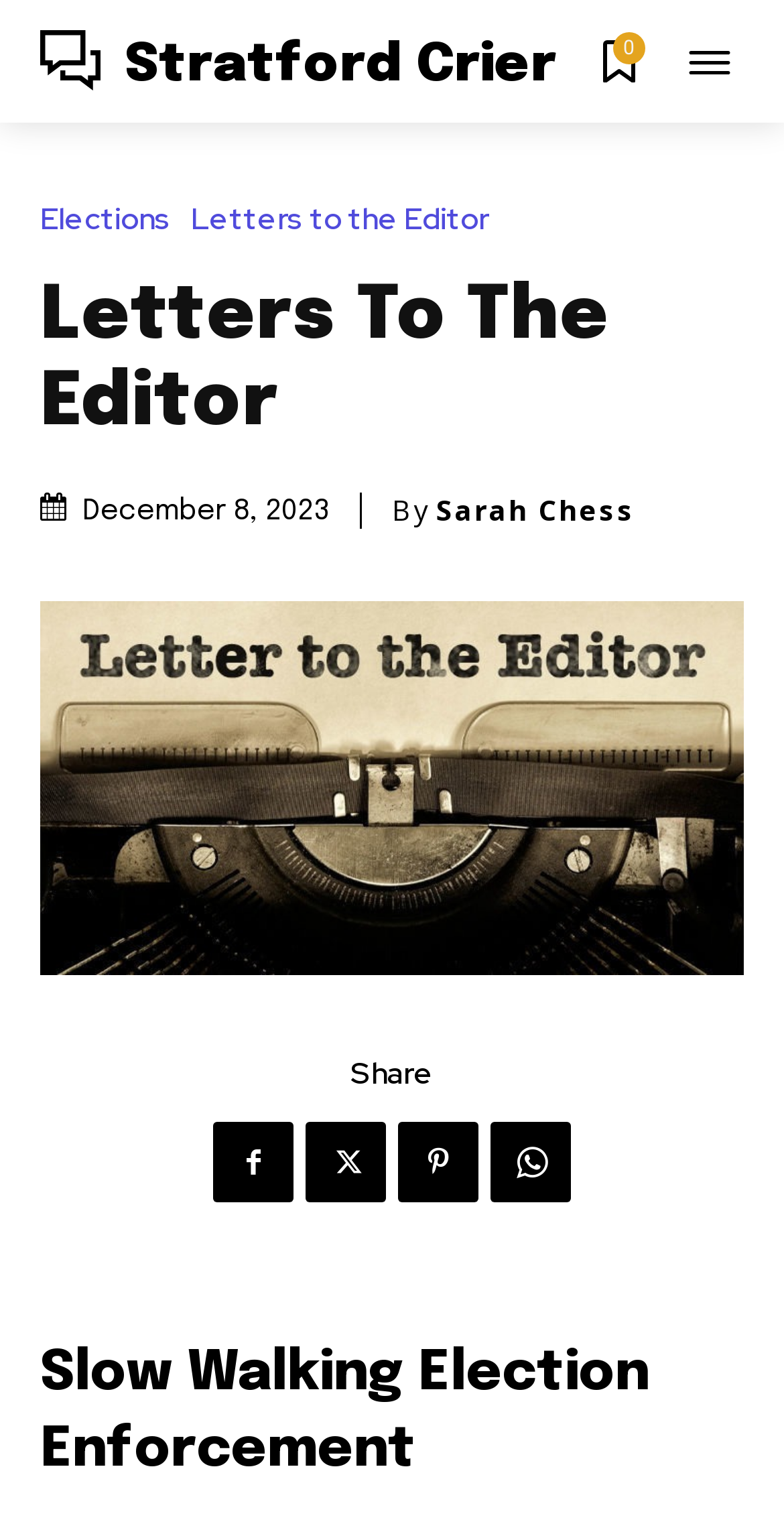Provide an in-depth caption for the contents of the webpage.

The webpage is a news article page from the Stratford Crier, with a focus on letters to the editor. At the top, there is a navigation menu with links to various sections, including "People", "Education", "Environment", "Opinion", "Editorial", "Op-Ed", and "About". Below the navigation menu, there is a heading that reads "Company:".

On the left side of the page, there is a column with links to "Subscribe", "Donate", and "Contact us". Above this column, there is a link to "SEE PRICING" and three social media icons. On the top-right corner, there is a logo of the Stratford Crier, accompanied by a small image.

The main content of the page is a letter to the editor, with a heading that reads "Letters To The Editor". The letter is dated December 8, 2023, and is written by Sarah Chess. Below the letter, there is a large image that takes up most of the width of the page.

At the bottom of the page, there are social media sharing links and a heading that reads "Slow Walking Election Enforcement". There are also several links to other articles, including "Elections" and "Letters to the Editor".